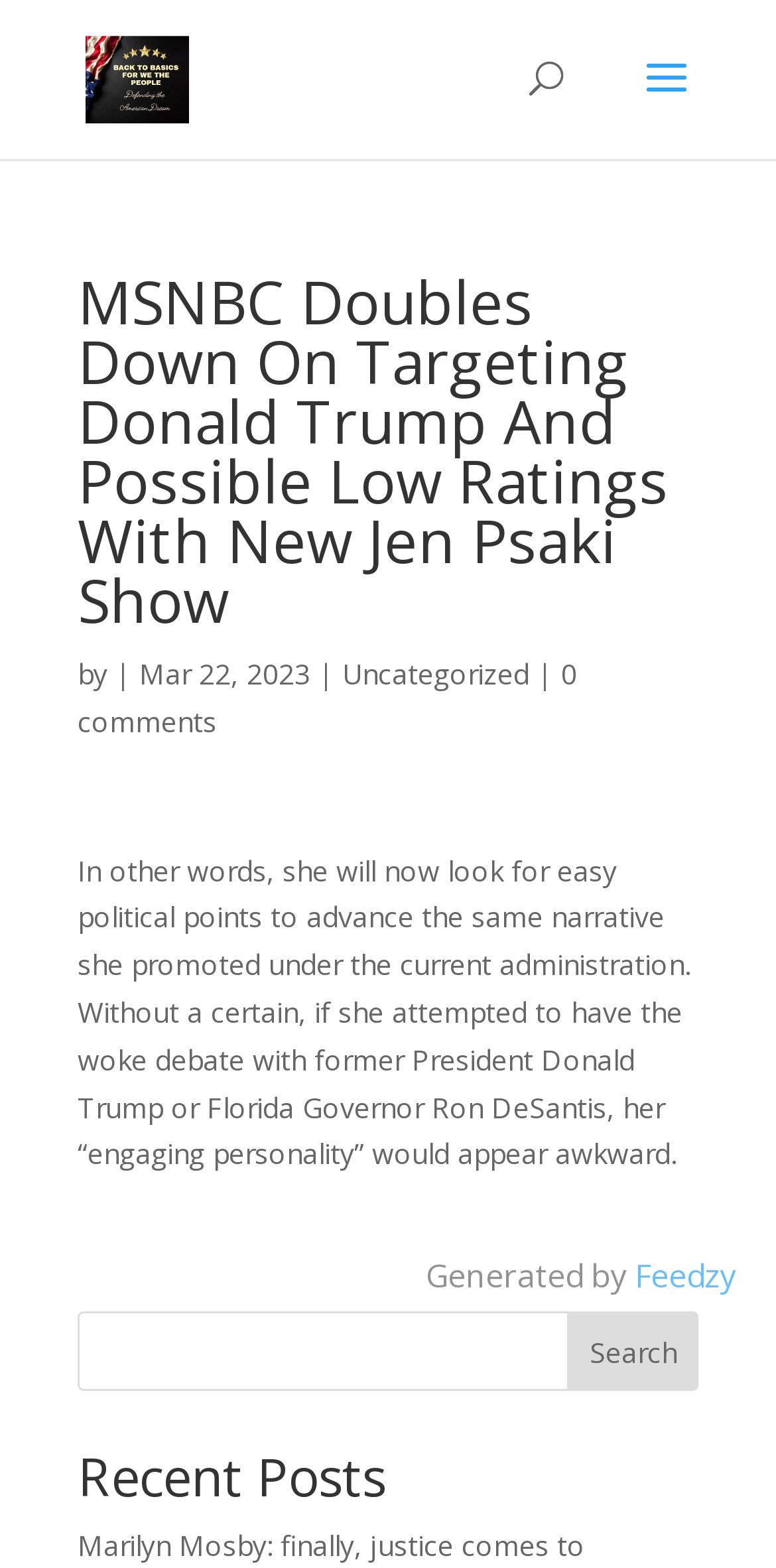Bounding box coordinates are specified in the format (top-left x, top-left y, bottom-right x, bottom-right y). All values are floating point numbers bounded between 0 and 1. Please provide the bounding box coordinate of the region this sentence describes: 0 comments

[0.1, 0.418, 0.744, 0.472]